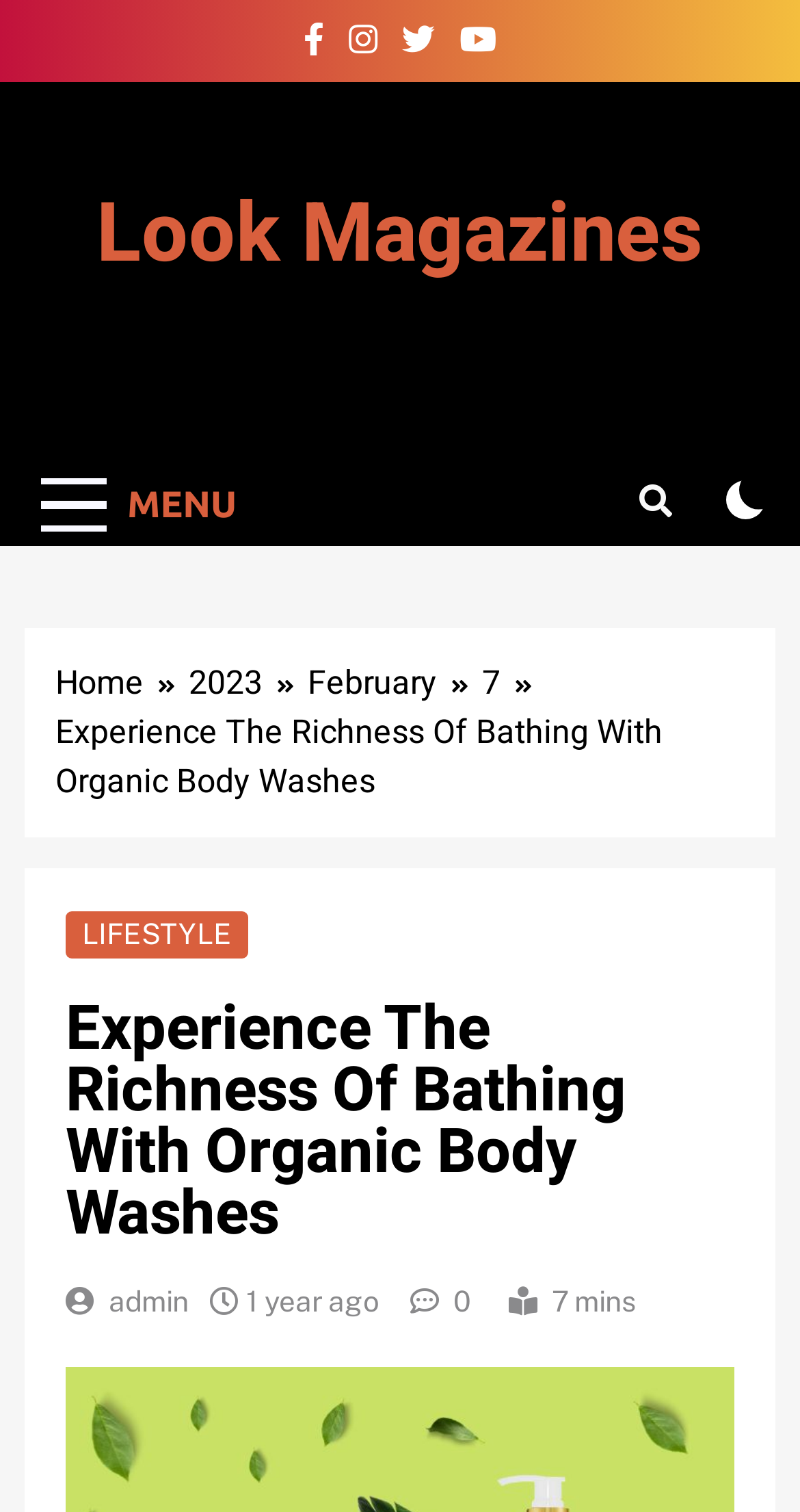Given the element description Lifestyle, predict the bounding box coordinates for the UI element in the webpage screenshot. The format should be (top-left x, top-left y, bottom-right x, bottom-right y), and the values should be between 0 and 1.

[0.103, 0.607, 0.29, 0.629]